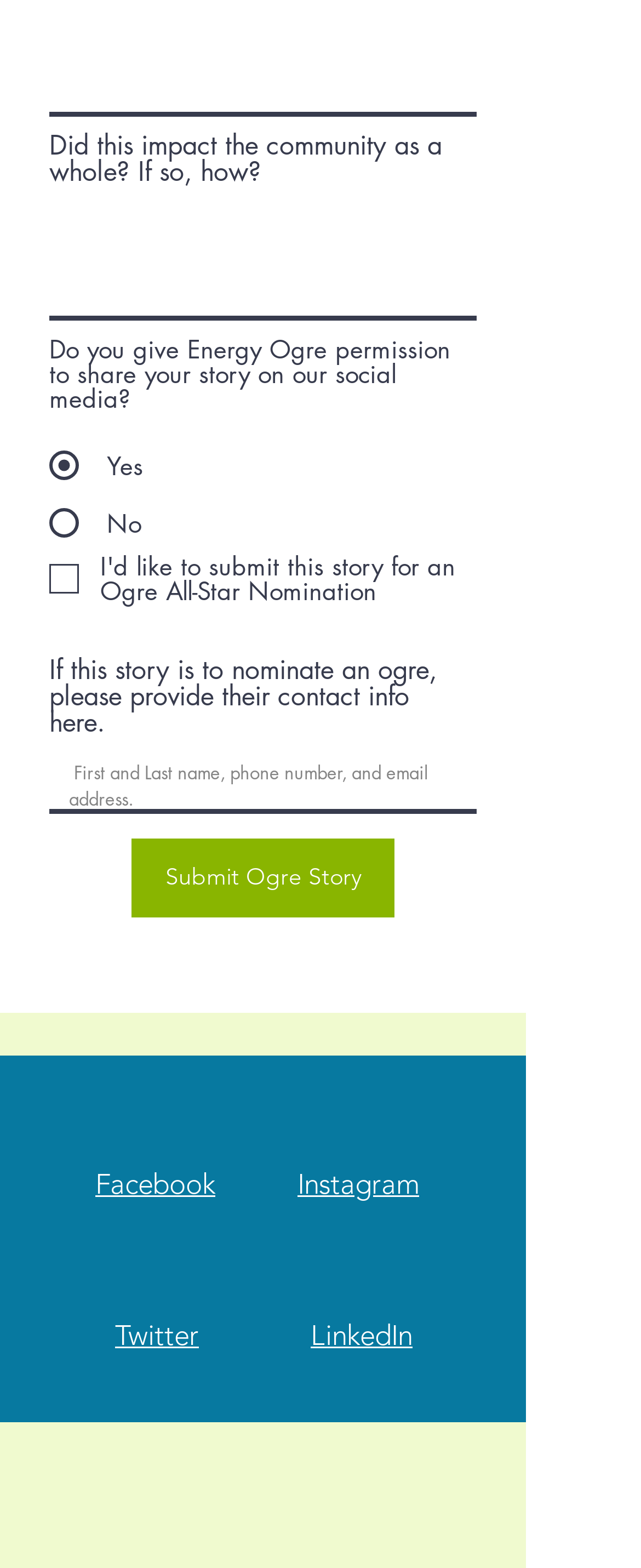Determine the bounding box coordinates for the HTML element mentioned in the following description: "parent_node: Yes name="comp-k2p9dafa" value="Yes"". The coordinates should be a list of four floats ranging from 0 to 1, represented as [left, top, right, bottom].

[0.09, 0.292, 0.123, 0.305]